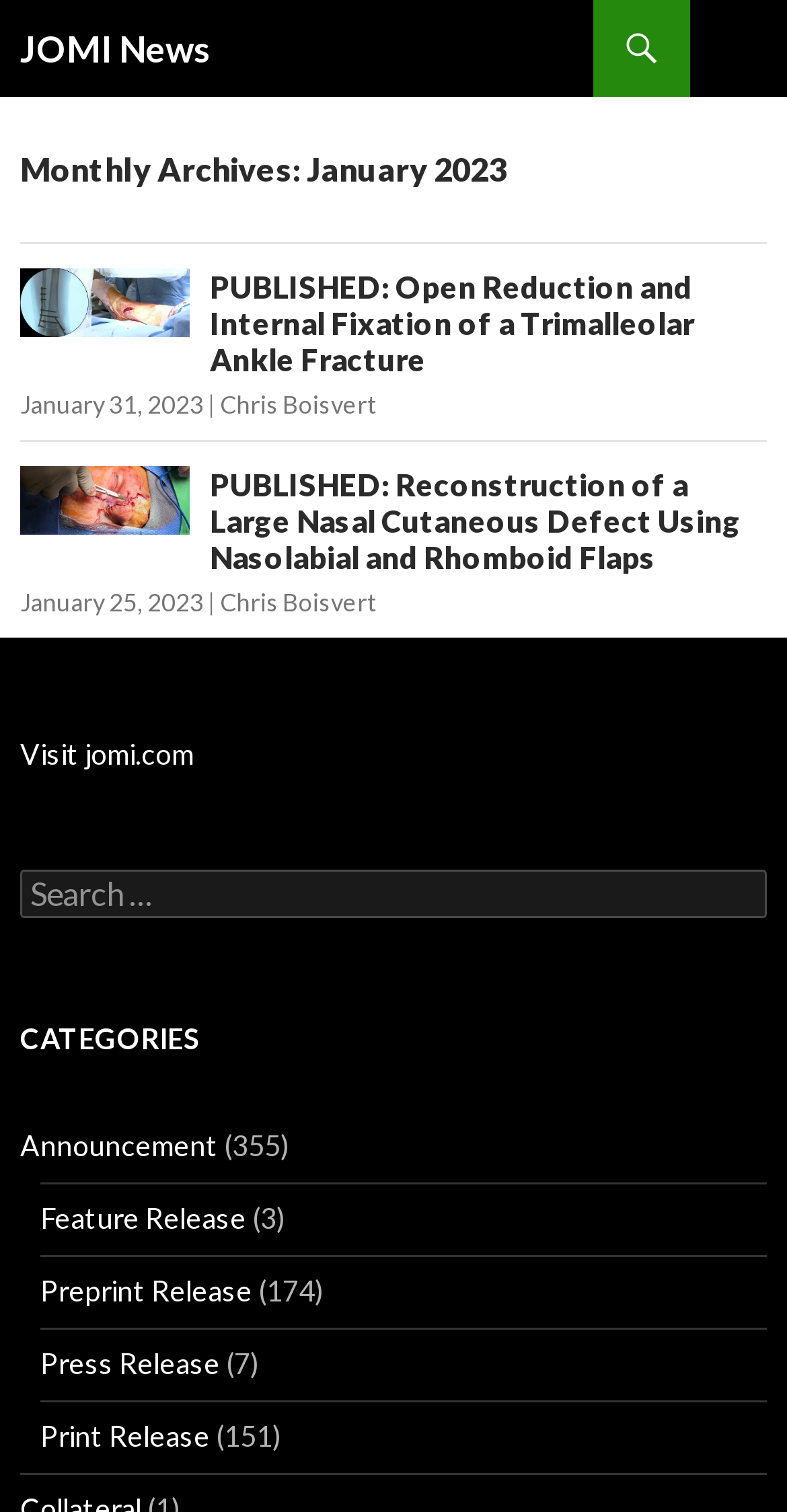Please find the bounding box coordinates of the element's region to be clicked to carry out this instruction: "Click on the 'JOMI News' link".

[0.026, 0.0, 0.269, 0.064]